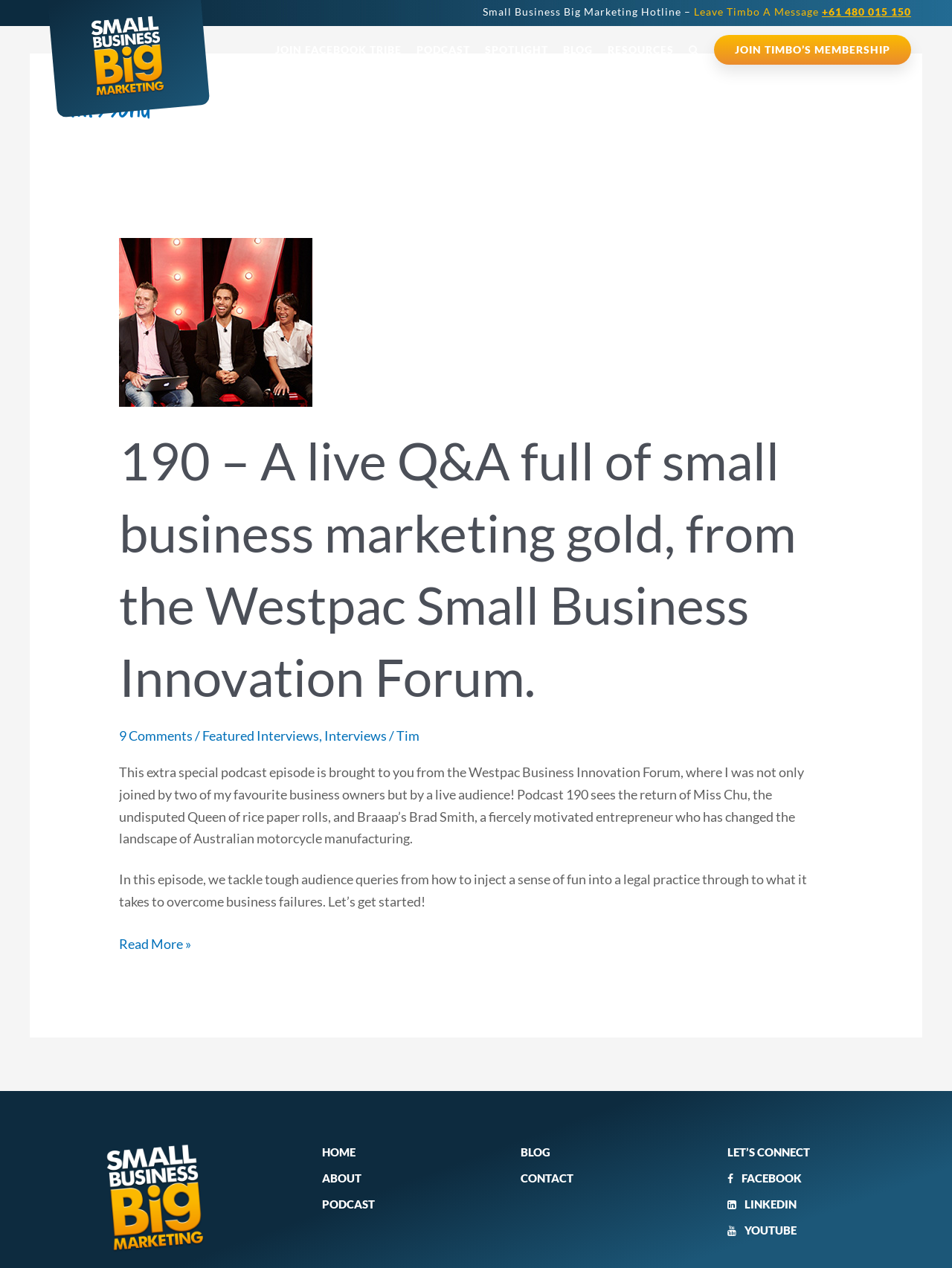What is the topic of the podcast episode?
Using the image as a reference, deliver a detailed and thorough answer to the question.

I found the topic of the podcast episode by looking at the article section of the webpage, where it says '190 – A live Q&A full of small business marketing gold, from the Westpac Small Business Innovation Forum.' This suggests that the topic of the podcast episode is small business marketing.